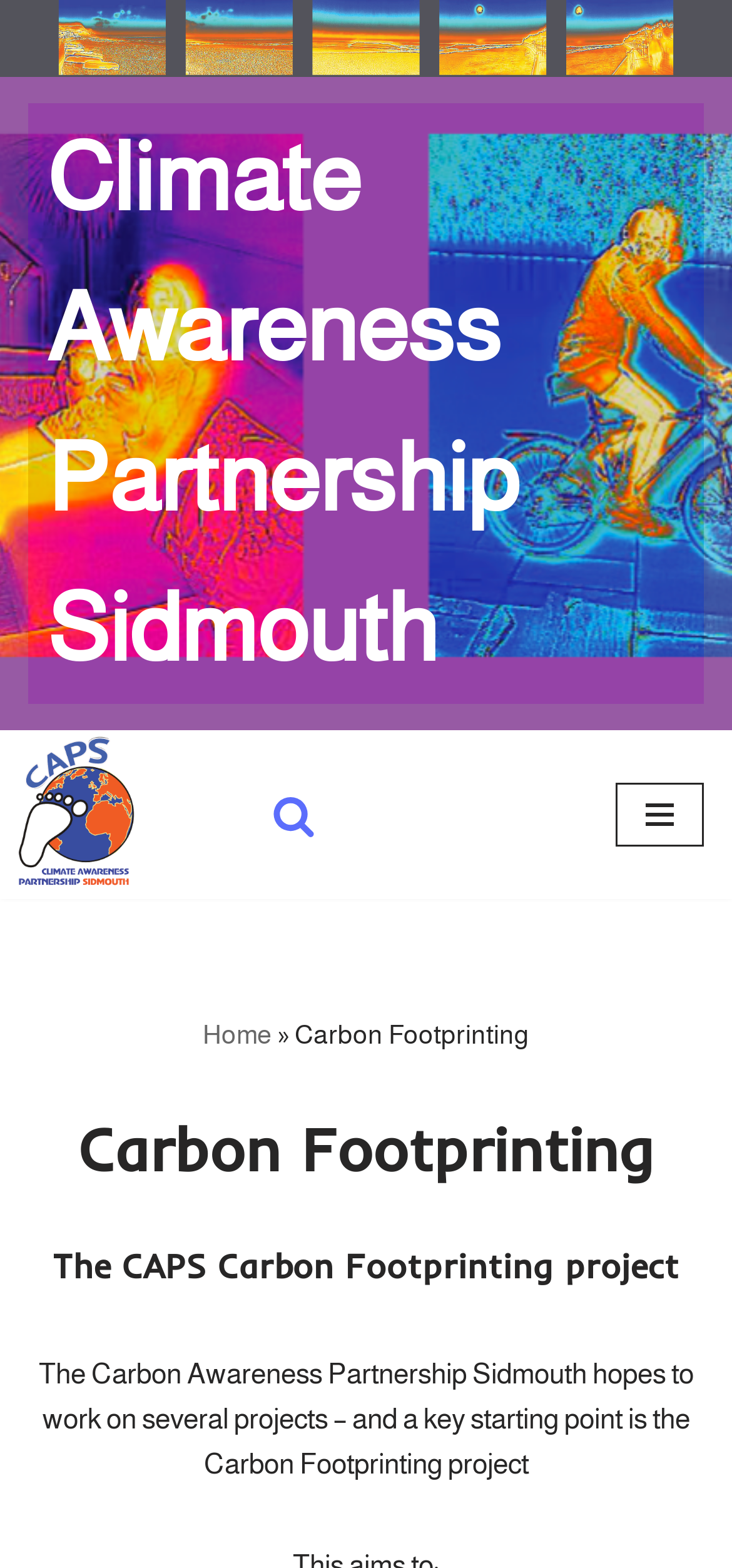Based on the image, give a detailed response to the question: What is the purpose of the palette switch link?

I found the answer by looking at the link element with the text 'Palette Switch' and inferring its purpose based on its name.